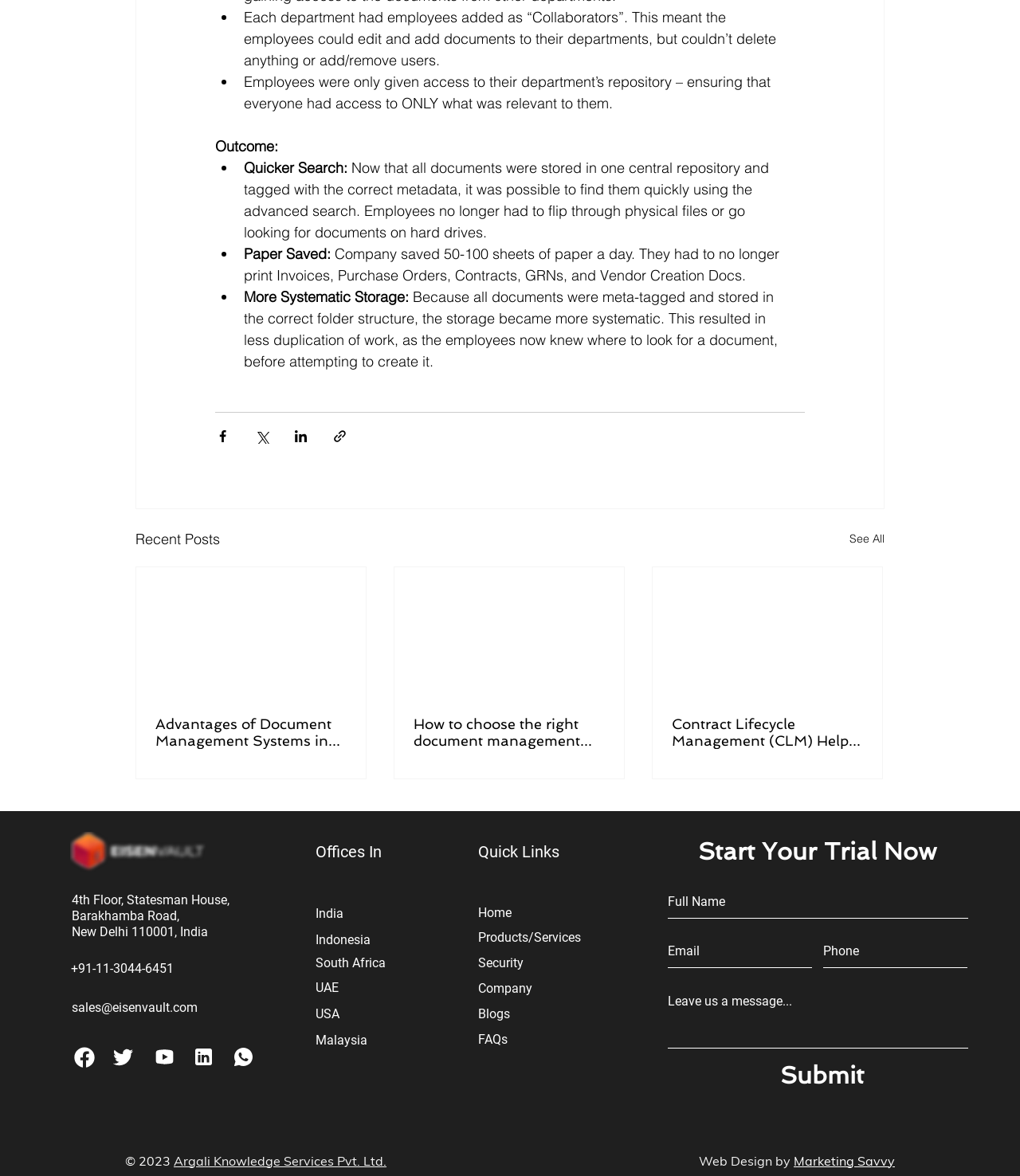Point out the bounding box coordinates of the section to click in order to follow this instruction: "Submit your information".

[0.759, 0.9, 0.852, 0.929]